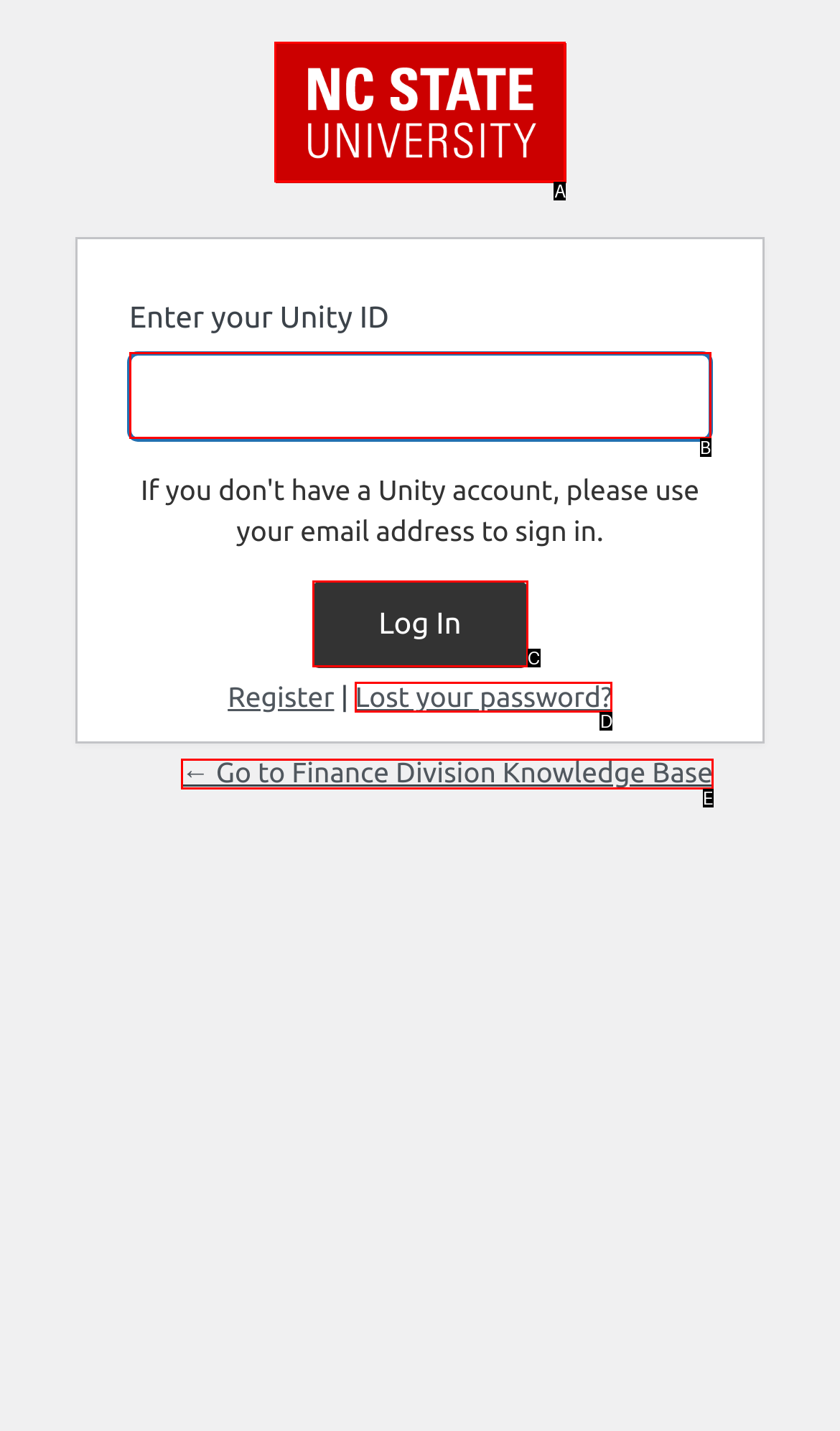Identify the bounding box that corresponds to: Menu
Respond with the letter of the correct option from the provided choices.

None